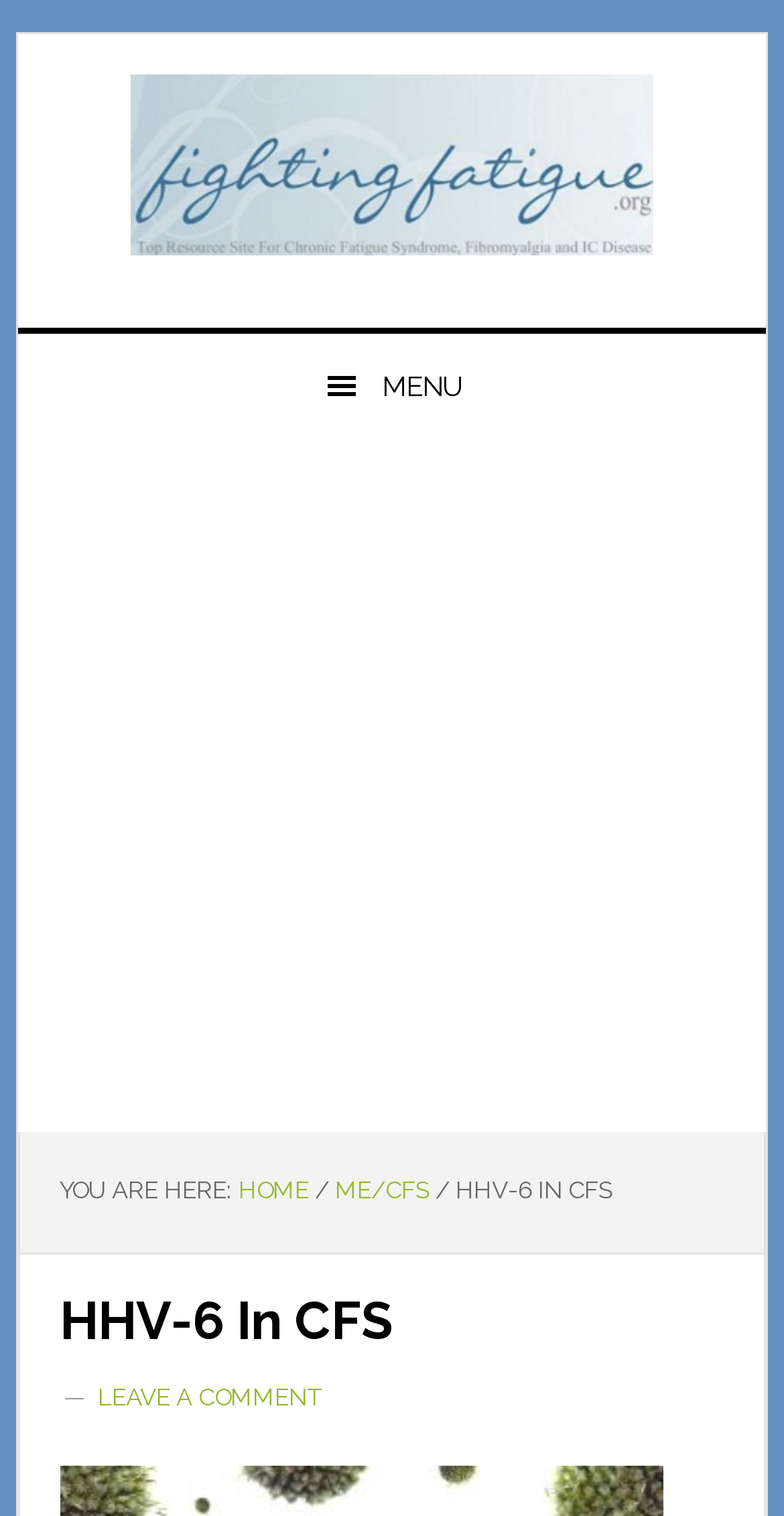Please examine the image and provide a detailed answer to the question: What is the purpose of the link 'LEAVE A COMMENT'?

The link 'LEAVE A COMMENT' has a bounding box coordinate of [0.125, 0.912, 0.41, 0.93] and is likely used to allow users to leave a comment on the webpage.